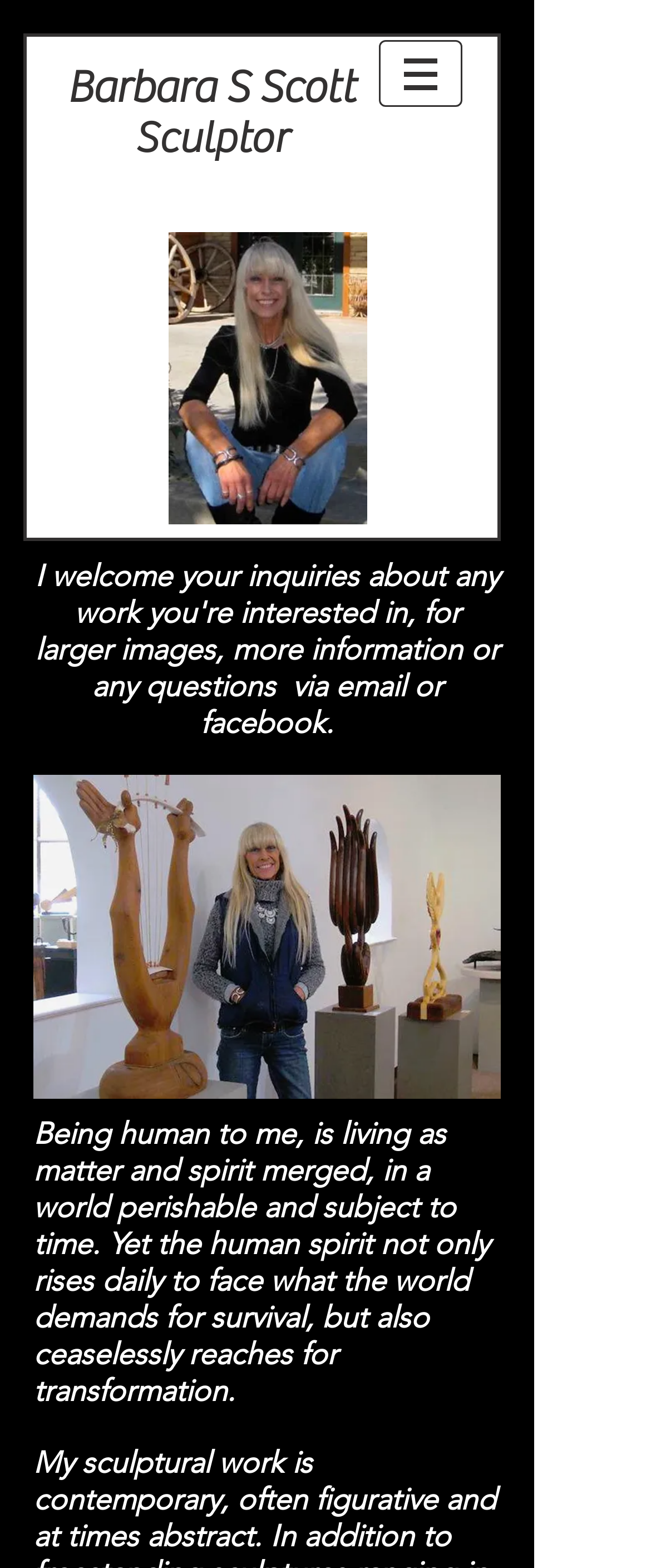Using the description: "Sculptor", identify the bounding box of the corresponding UI element in the screenshot.

[0.206, 0.072, 0.442, 0.104]